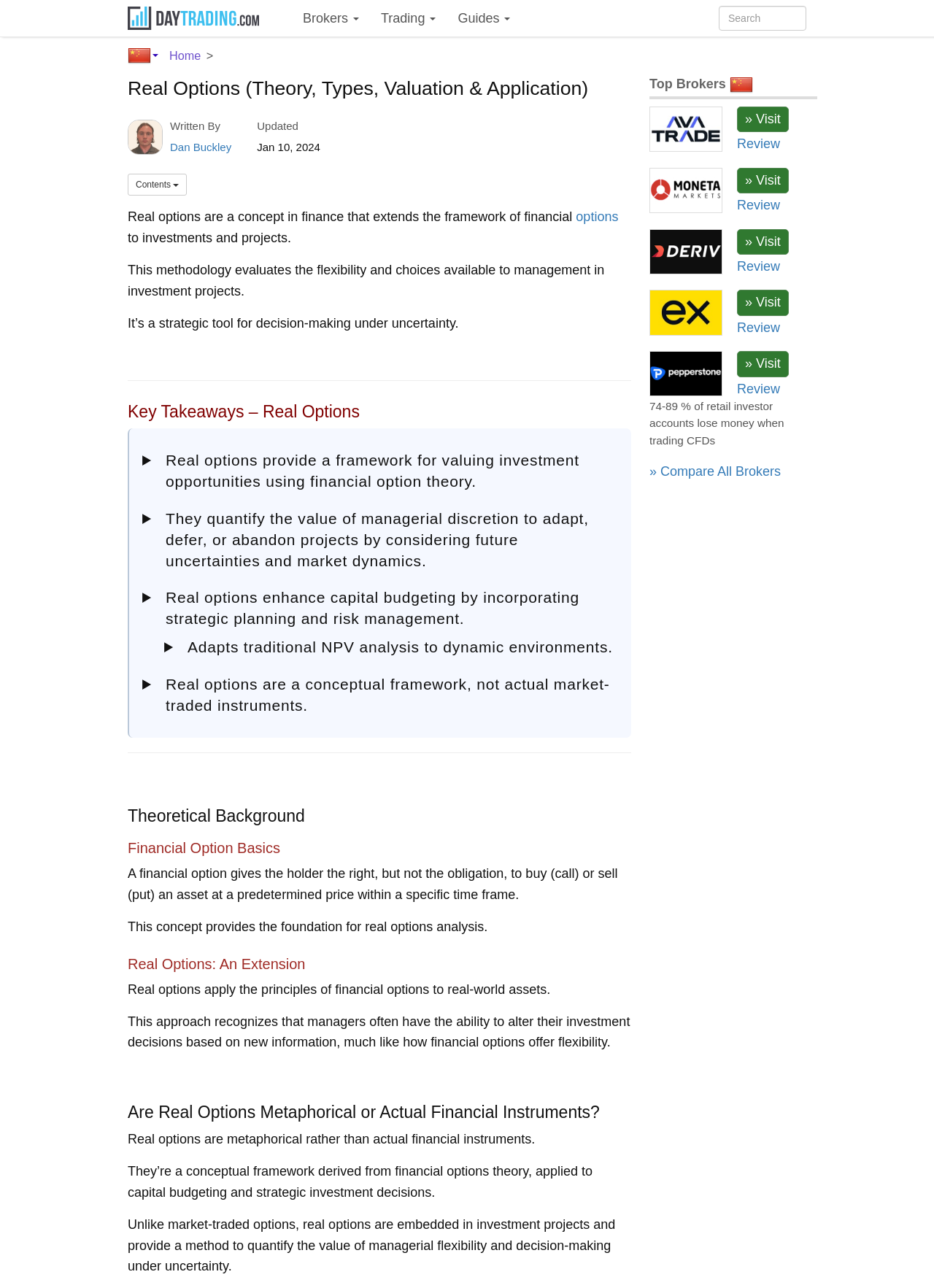Find the bounding box coordinates of the UI element according to this description: "parent_node: Home title="Change location"".

[0.137, 0.034, 0.17, 0.052]